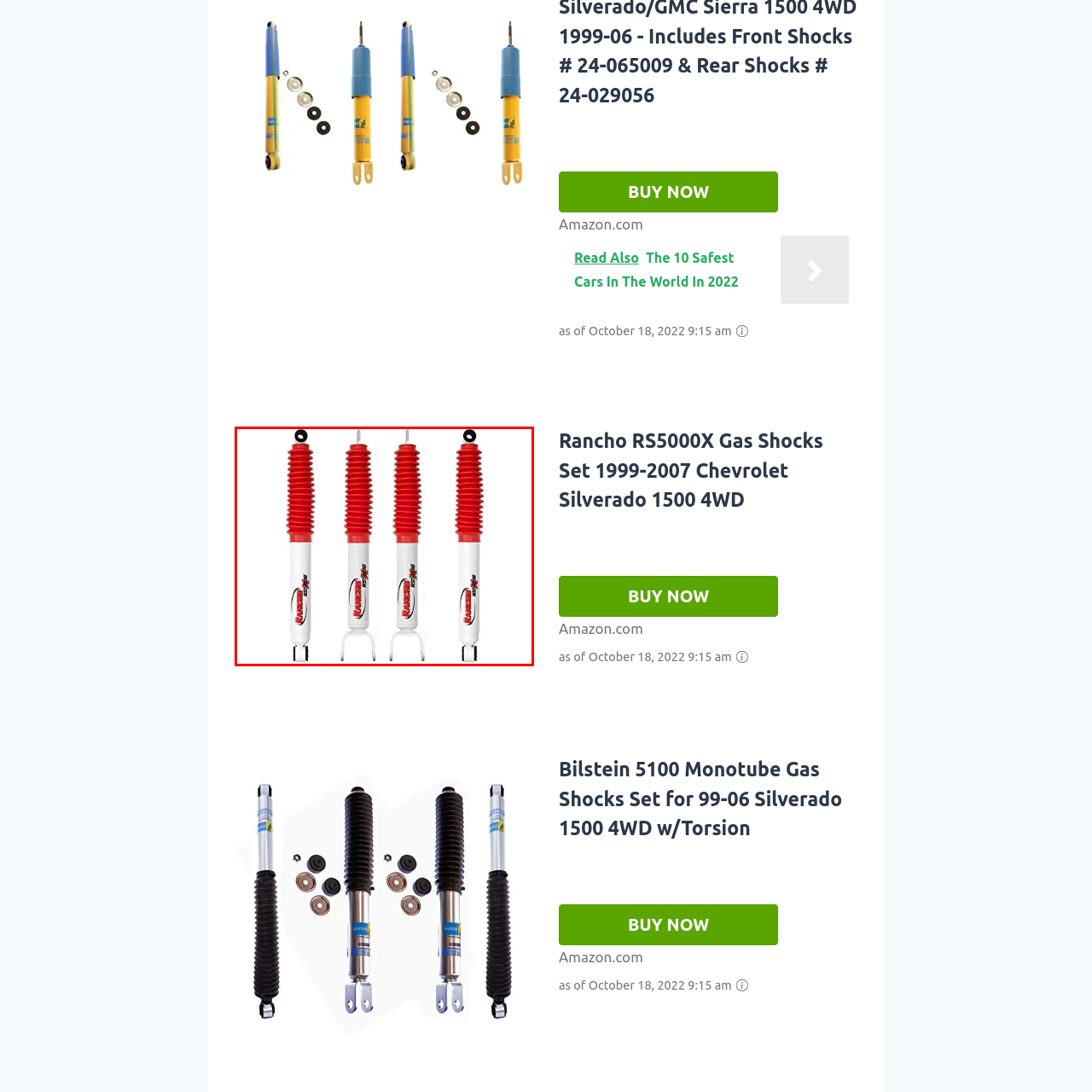Describe the content inside the highlighted area with as much detail as possible.

The image features a set of four Rancho RS5000X gas shocks, specifically designed for the 1999-2007 Chevrolet Silverado 1500 4WD. These shocks are notable for their distinct red rubber boots and white bodies, which not only enhance their aesthetic appeal but also provide protection against dirt and debris. Ideal for off-road and heavy-duty usage, these shocks are engineered to improve vehicle handling and ride comfort. The image highlights the product's robust construction and unmistakable branding, making it clear that they're a preferred choice for truck enthusiasts looking for reliable suspension upgrades.